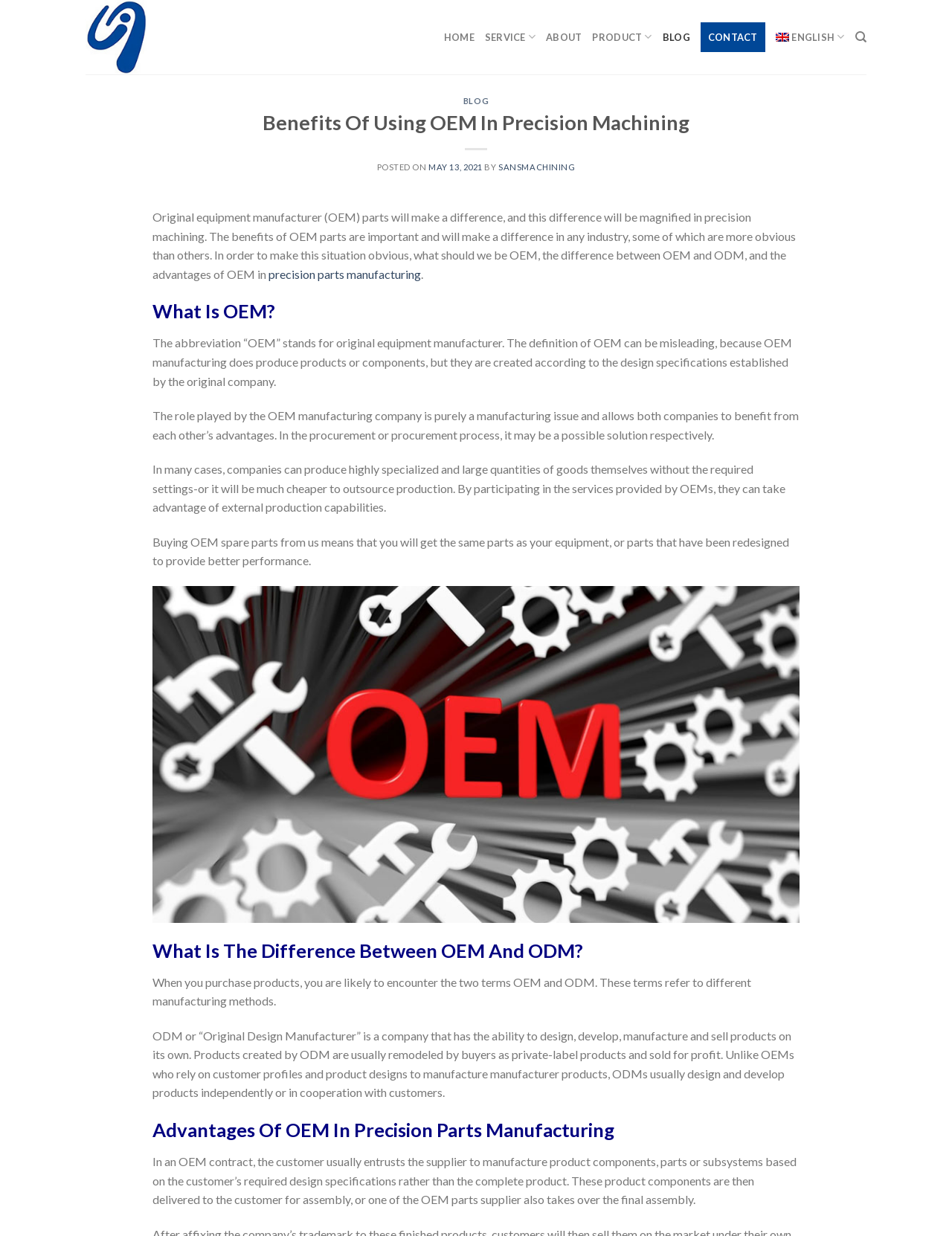Please locate and retrieve the main header text of the webpage.

Benefits Of Using OEM In Precision Machining